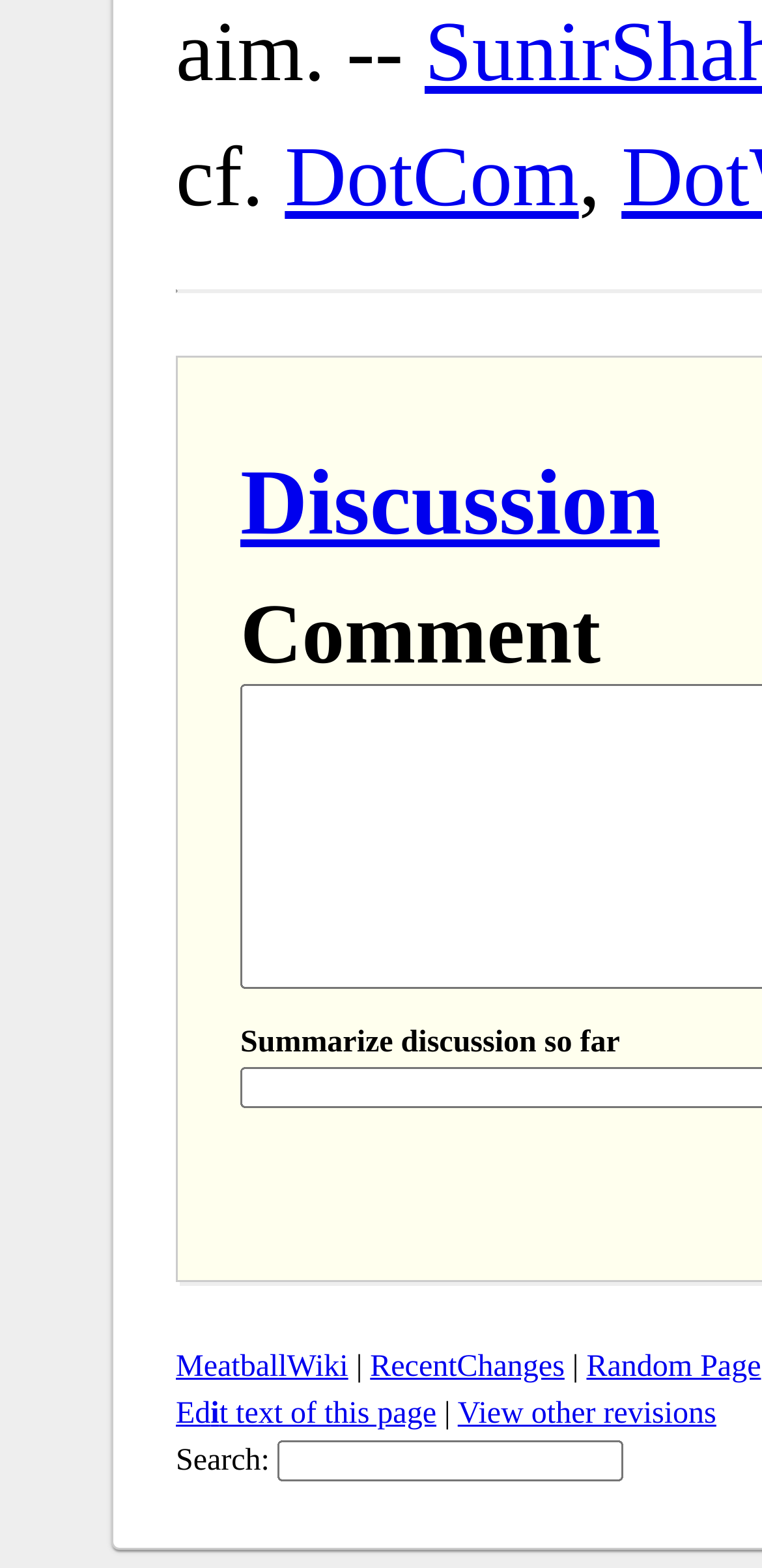Reply to the question below using a single word or brief phrase:
What is the first link on the webpage?

DotCom